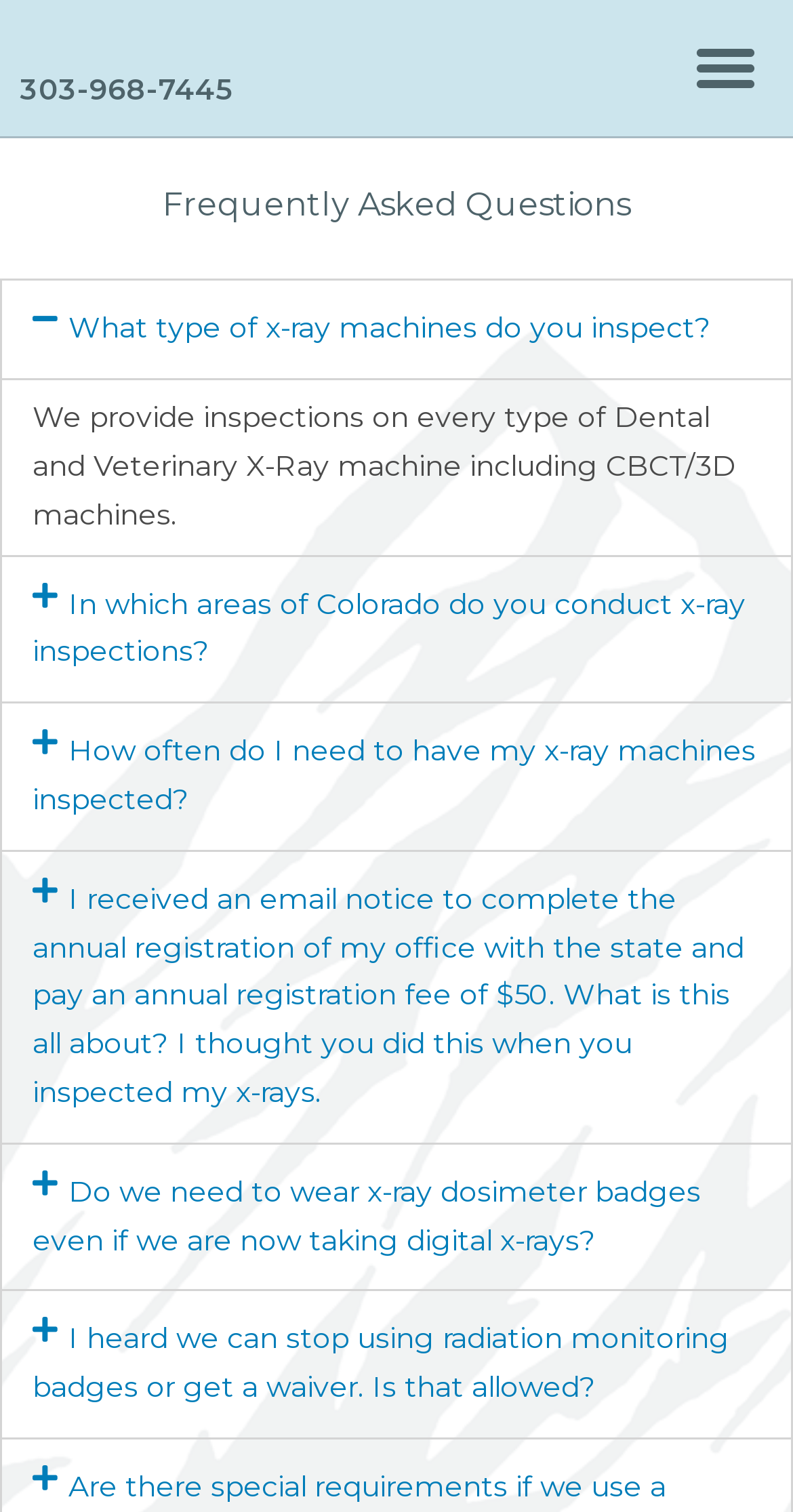Please identify the bounding box coordinates of the element I need to click to follow this instruction: "Call the phone number".

[0.026, 0.059, 0.292, 0.061]